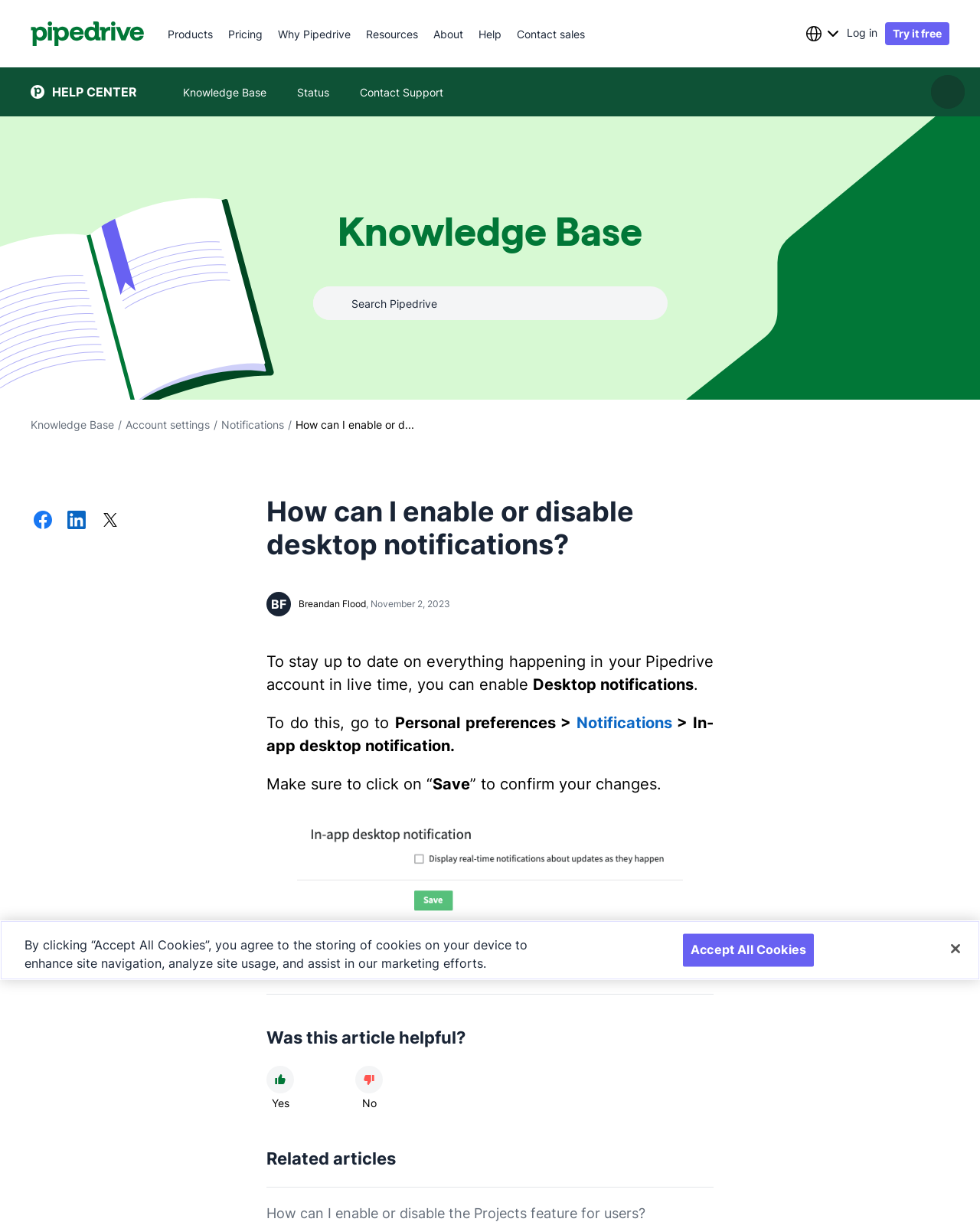Answer succinctly with a single word or phrase:
What is the purpose of enabling desktop notifications?

To stay up to date on everything happening in Pipedrive account